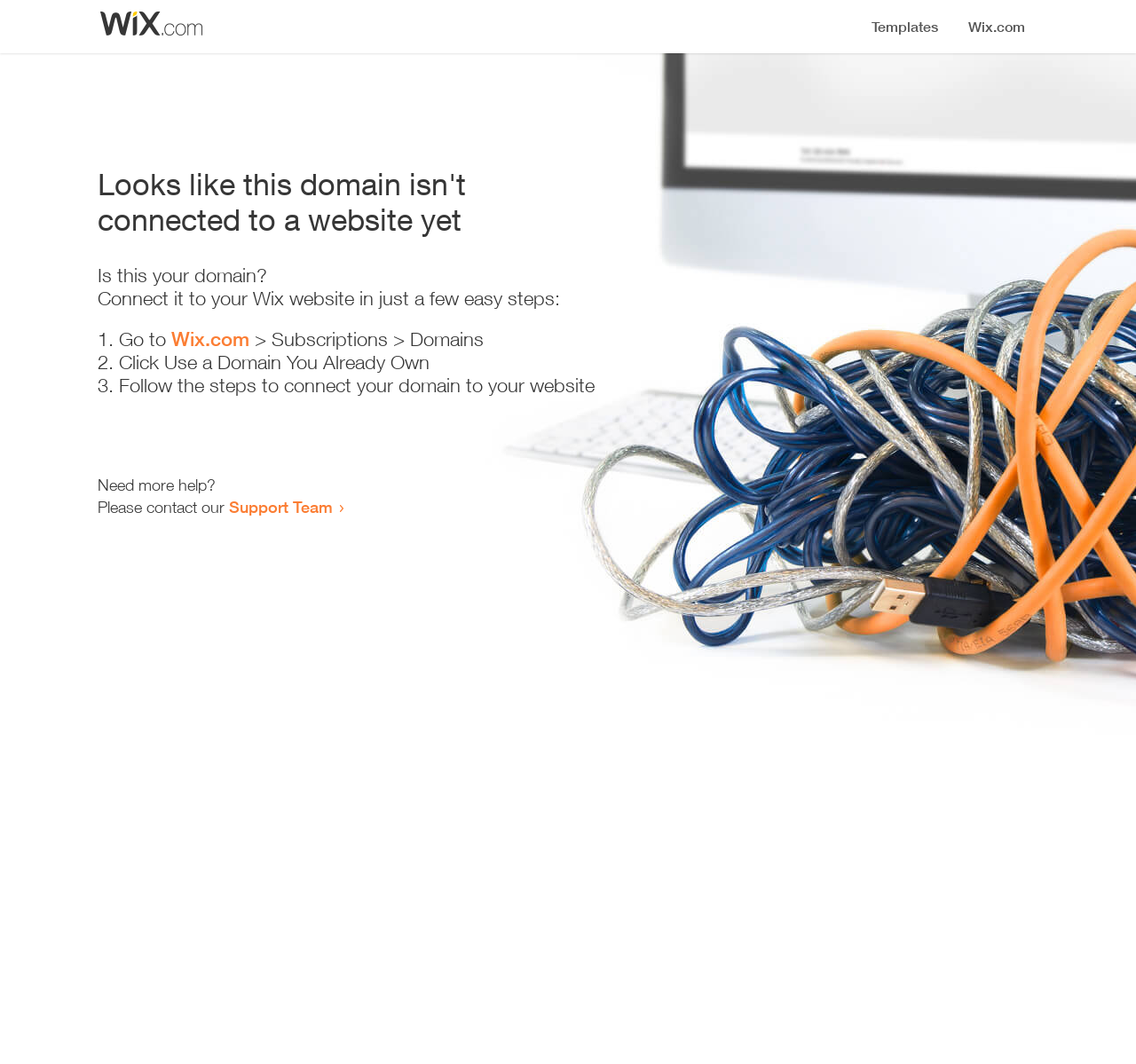With reference to the screenshot, provide a detailed response to the question below:
Who should I contact if I need more help?

The webpage provides a message 'Need more help?' and suggests contacting the 'Support Team' for assistance.